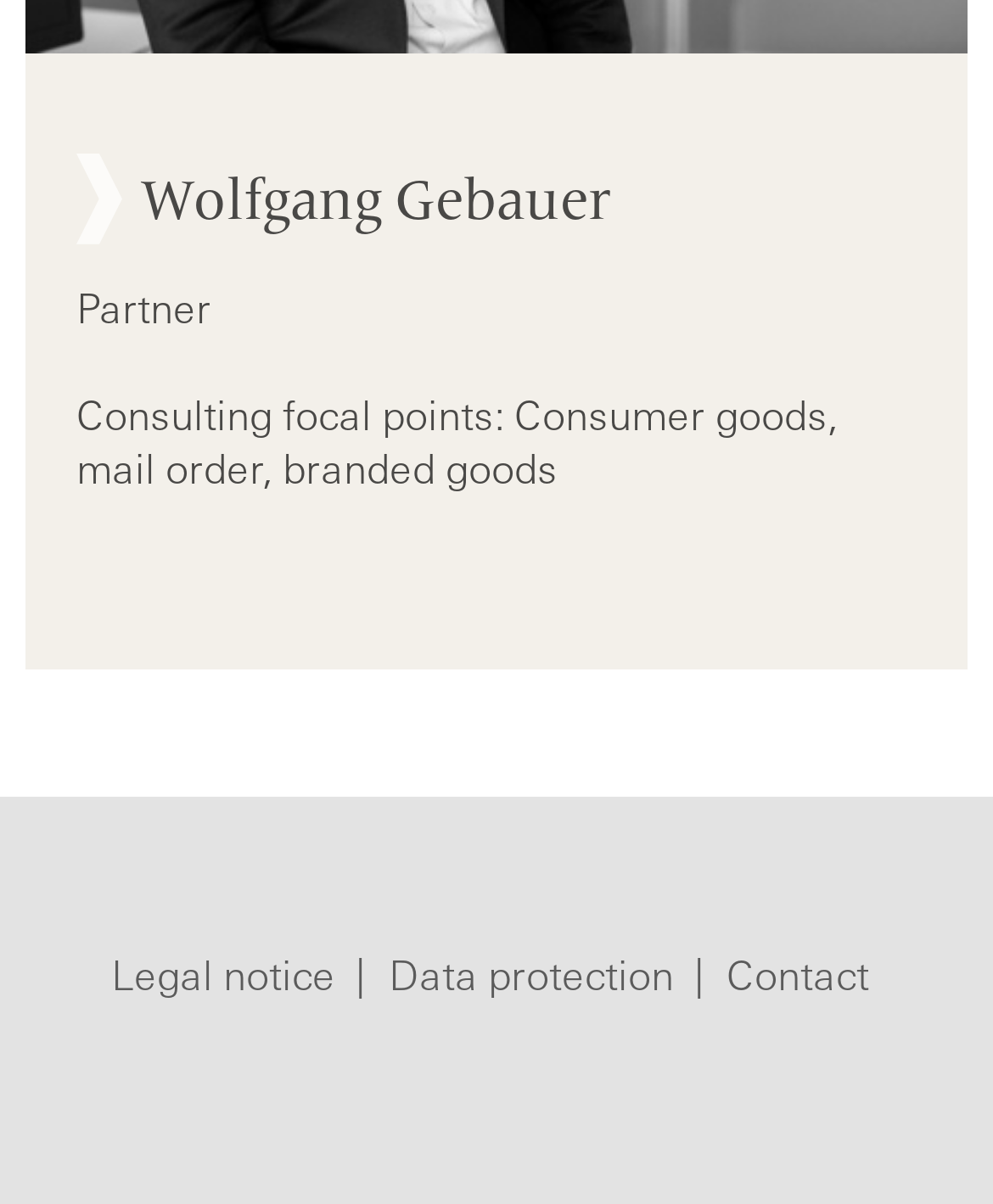What are the consulting focal points?
Deliver a detailed and extensive answer to the question.

The consulting focal points can be found in the StaticText element below the heading, which contains the text 'Consulting focal points: Consumer goods, mail order, branded goods'.